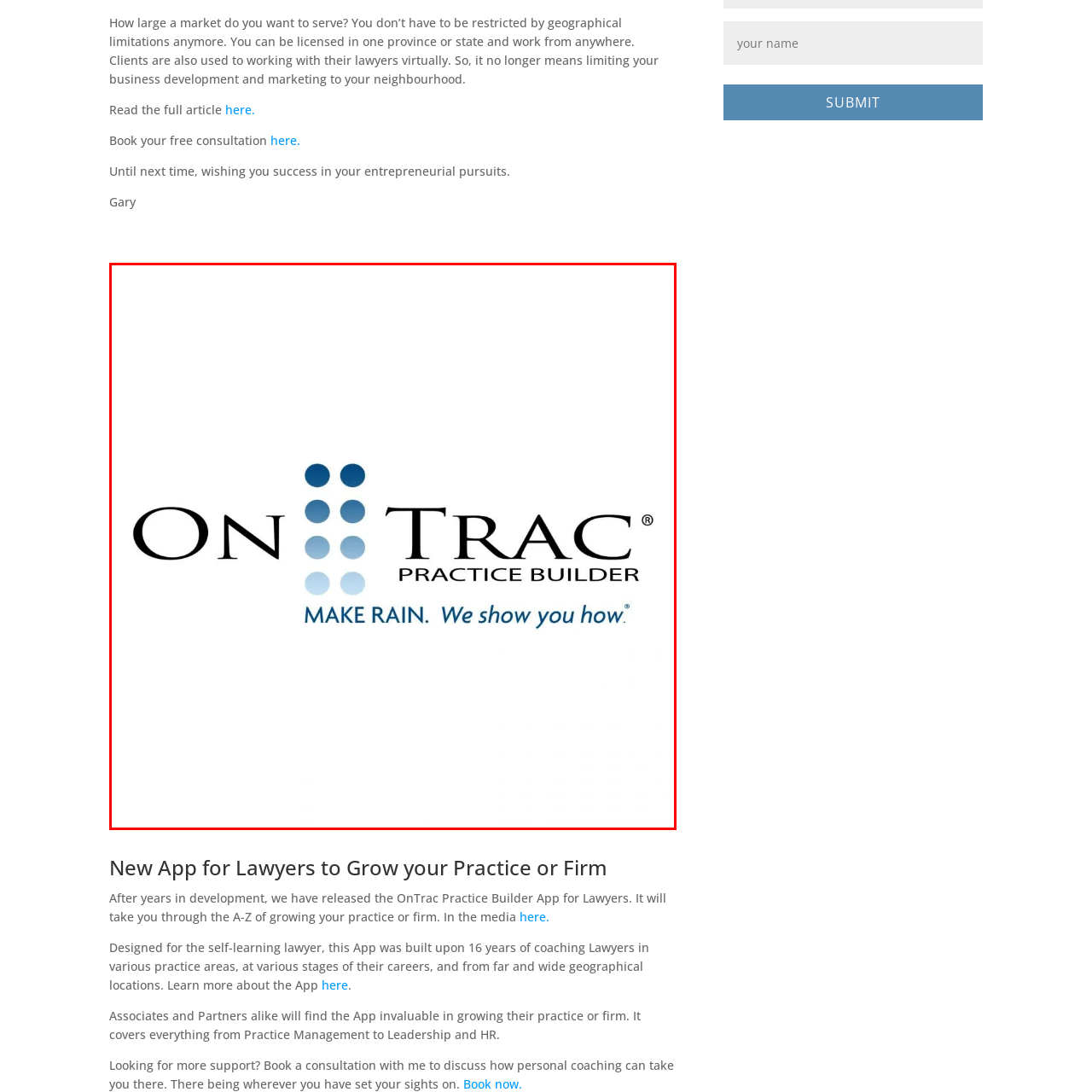Direct your attention to the image enclosed by the red boundary, What is the design style of the logo? 
Answer concisely using a single word or phrase.

Sleek and modern